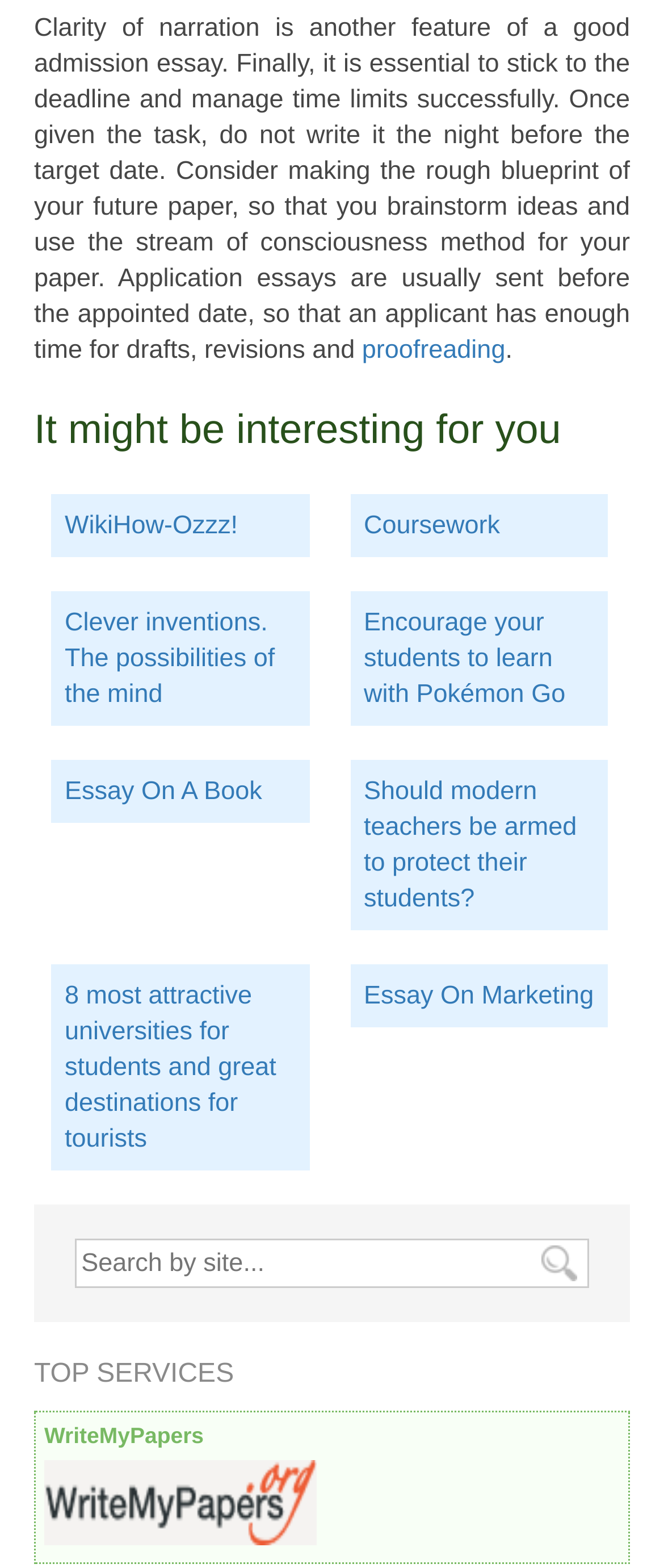Determine the bounding box coordinates for the HTML element mentioned in the following description: "proofreading". The coordinates should be a list of four floats ranging from 0 to 1, represented as [left, top, right, bottom].

[0.545, 0.214, 0.761, 0.233]